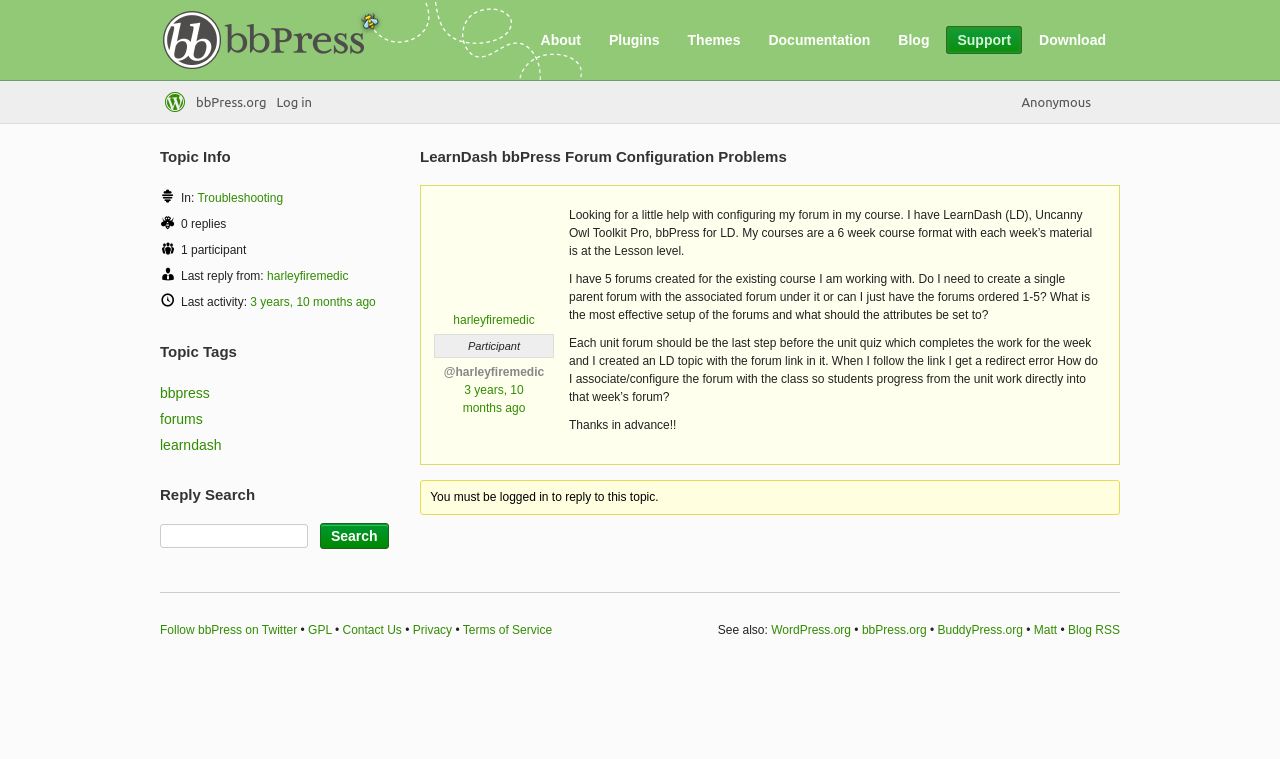Pinpoint the bounding box coordinates of the element to be clicked to execute the instruction: "Search for a topic".

[0.125, 0.69, 0.241, 0.722]